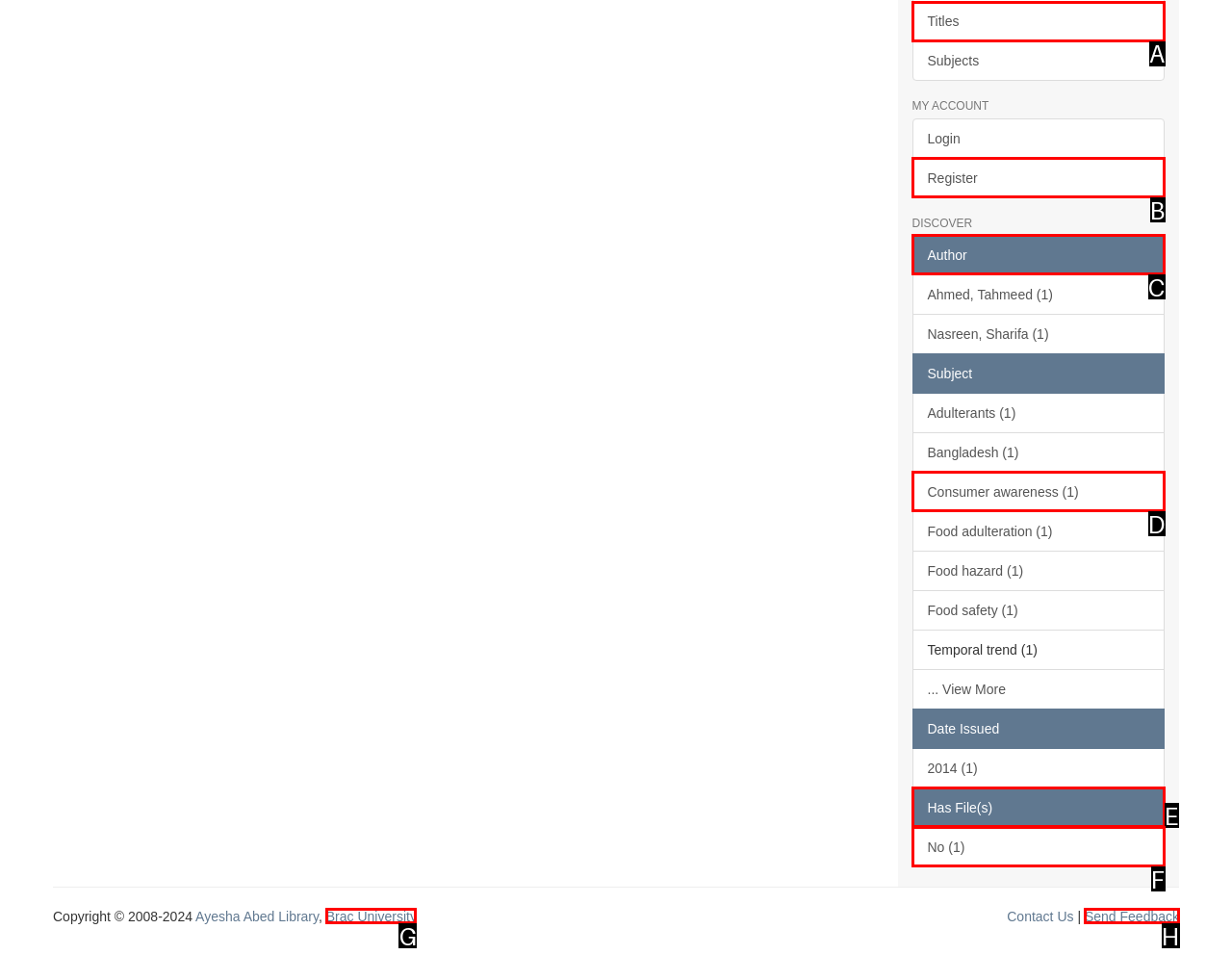Determine which HTML element corresponds to the description: Brac University. Provide the letter of the correct option.

G